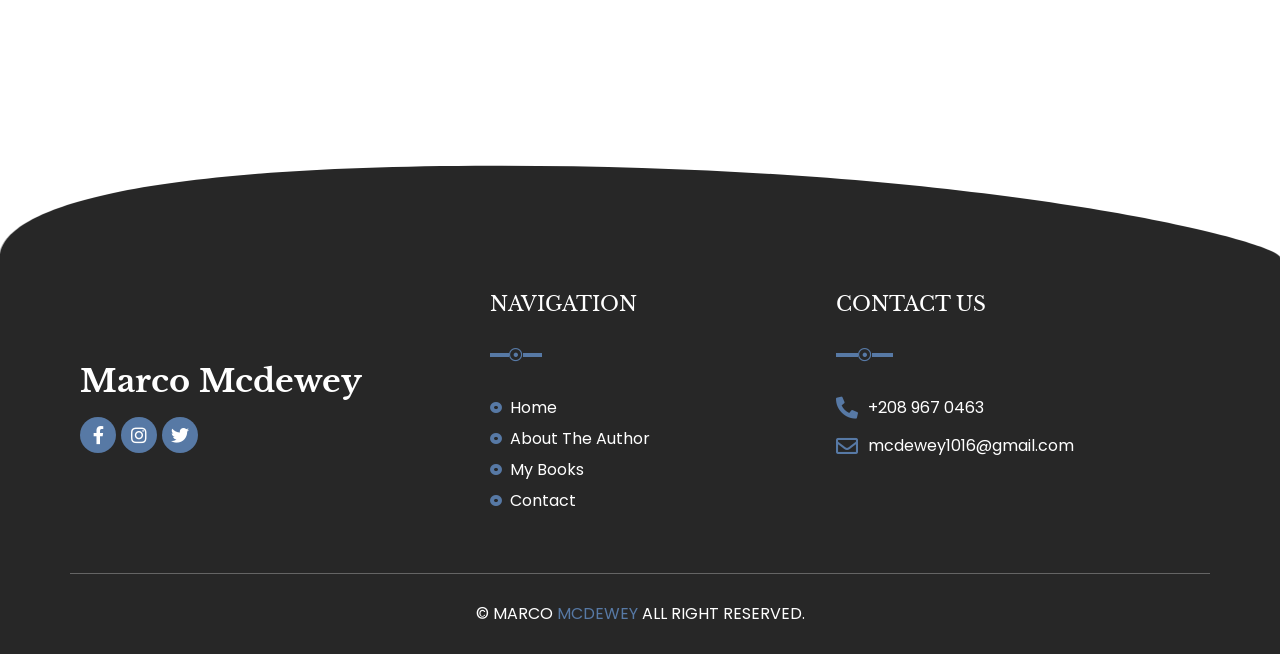Identify the bounding box coordinates of the region that needs to be clicked to carry out this instruction: "Check the recent post 'How to use Nvidia broadcast with OBS'". Provide these coordinates as four float numbers ranging from 0 to 1, i.e., [left, top, right, bottom].

None